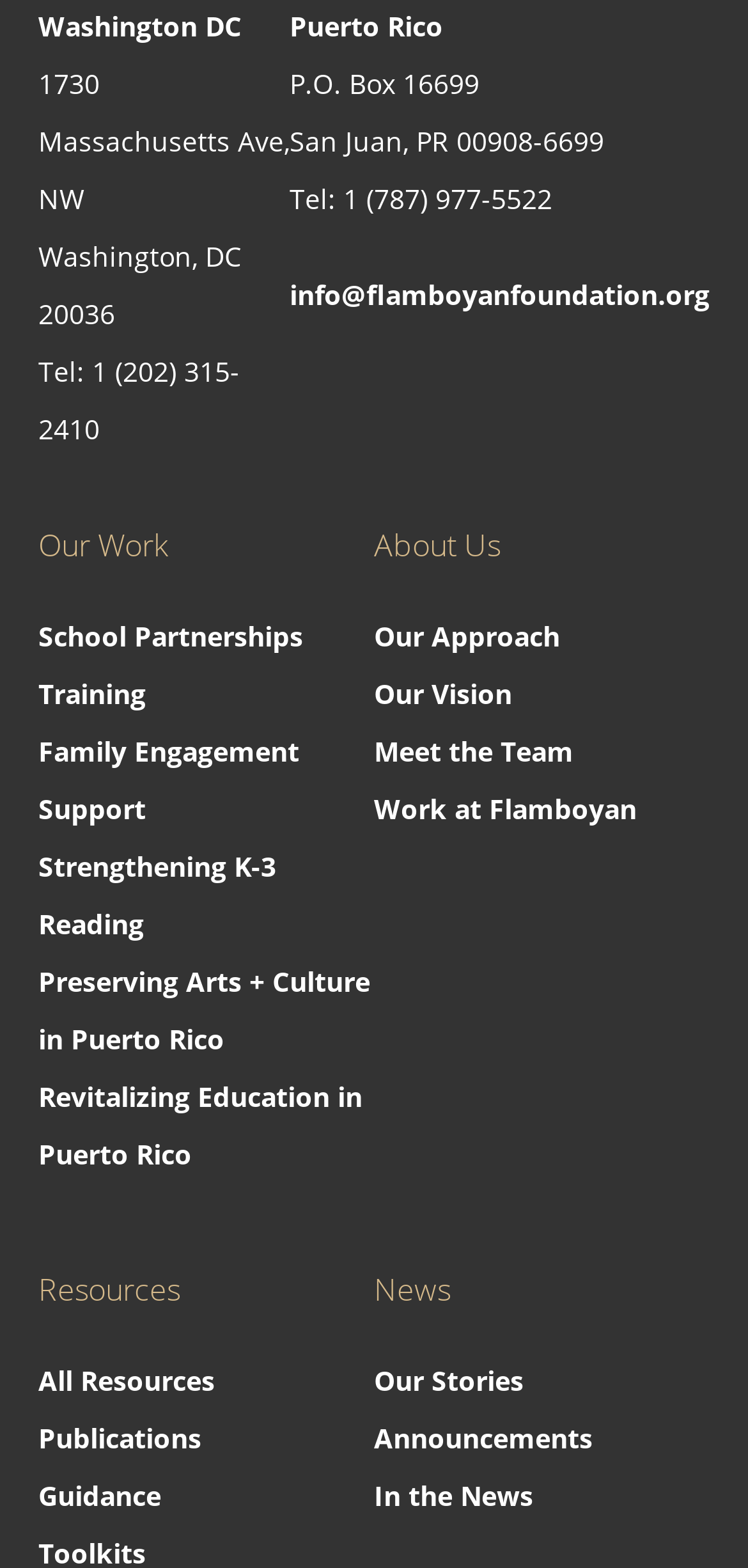Locate the bounding box coordinates of the area you need to click to fulfill this instruction: 'Read Our Stories'. The coordinates must be in the form of four float numbers ranging from 0 to 1: [left, top, right, bottom].

[0.5, 0.869, 0.7, 0.892]